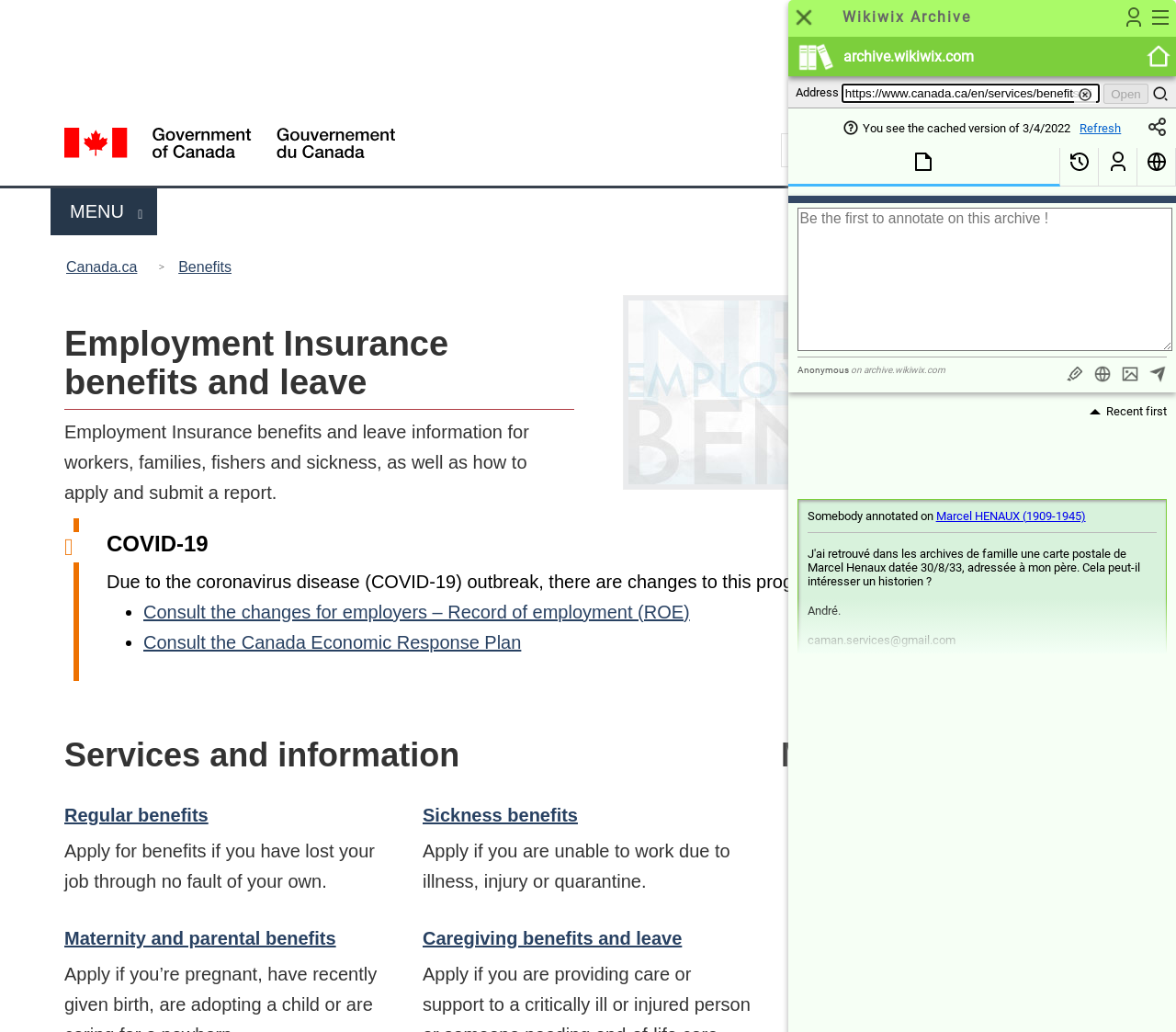What is the purpose of the 'Search Canada.ca' box?
Could you answer the question in a detailed manner, providing as much information as possible?

I found the 'Search Canada.ca' box by looking at the top right corner of the webpage, where I saw a heading 'Search' followed by a search box with a placeholder text 'Search Canada.ca', which indicates that the purpose of this box is to search Canada.ca.